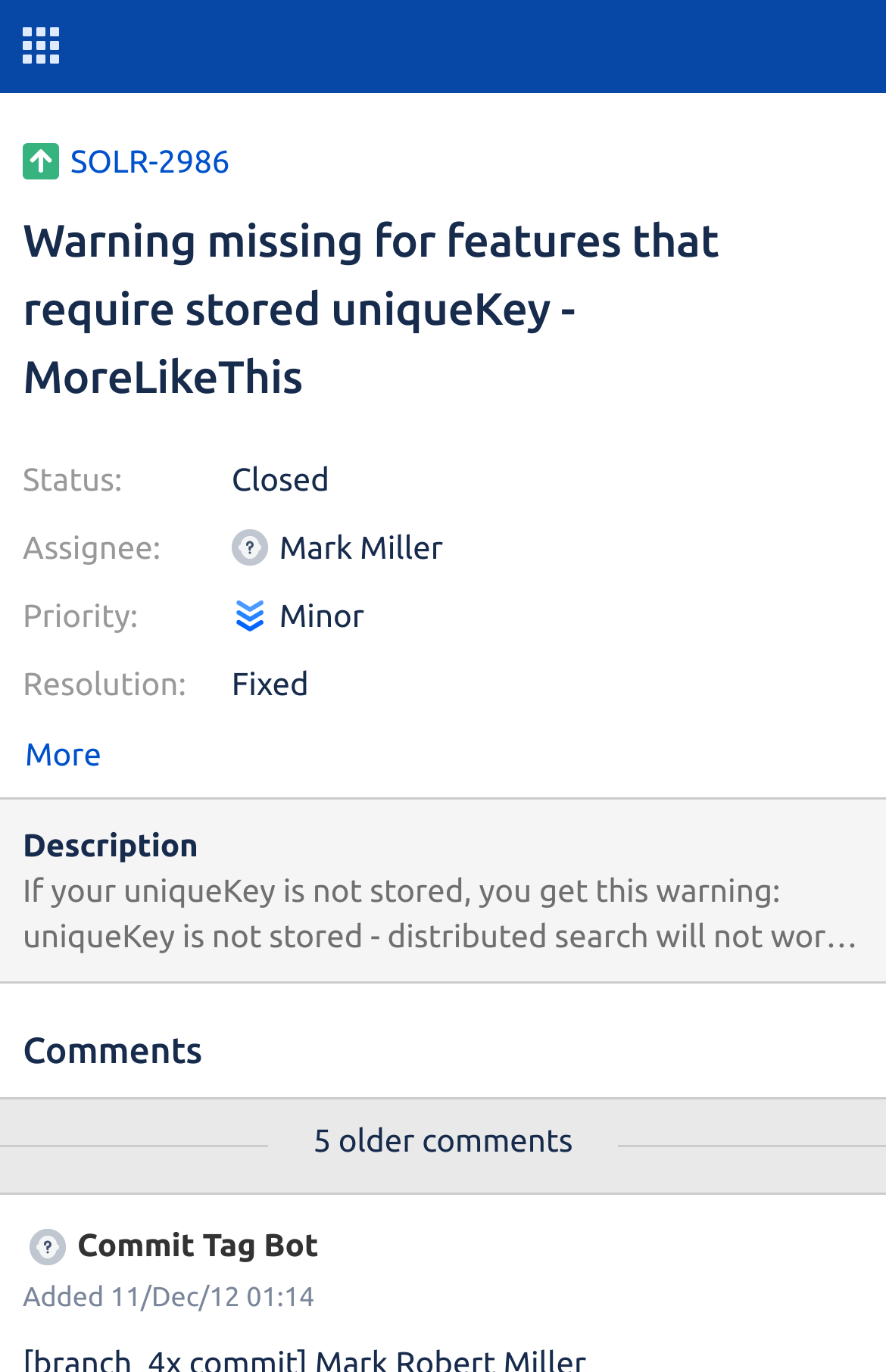What is the priority of the issue?
Please use the image to provide a one-word or short phrase answer.

Minor